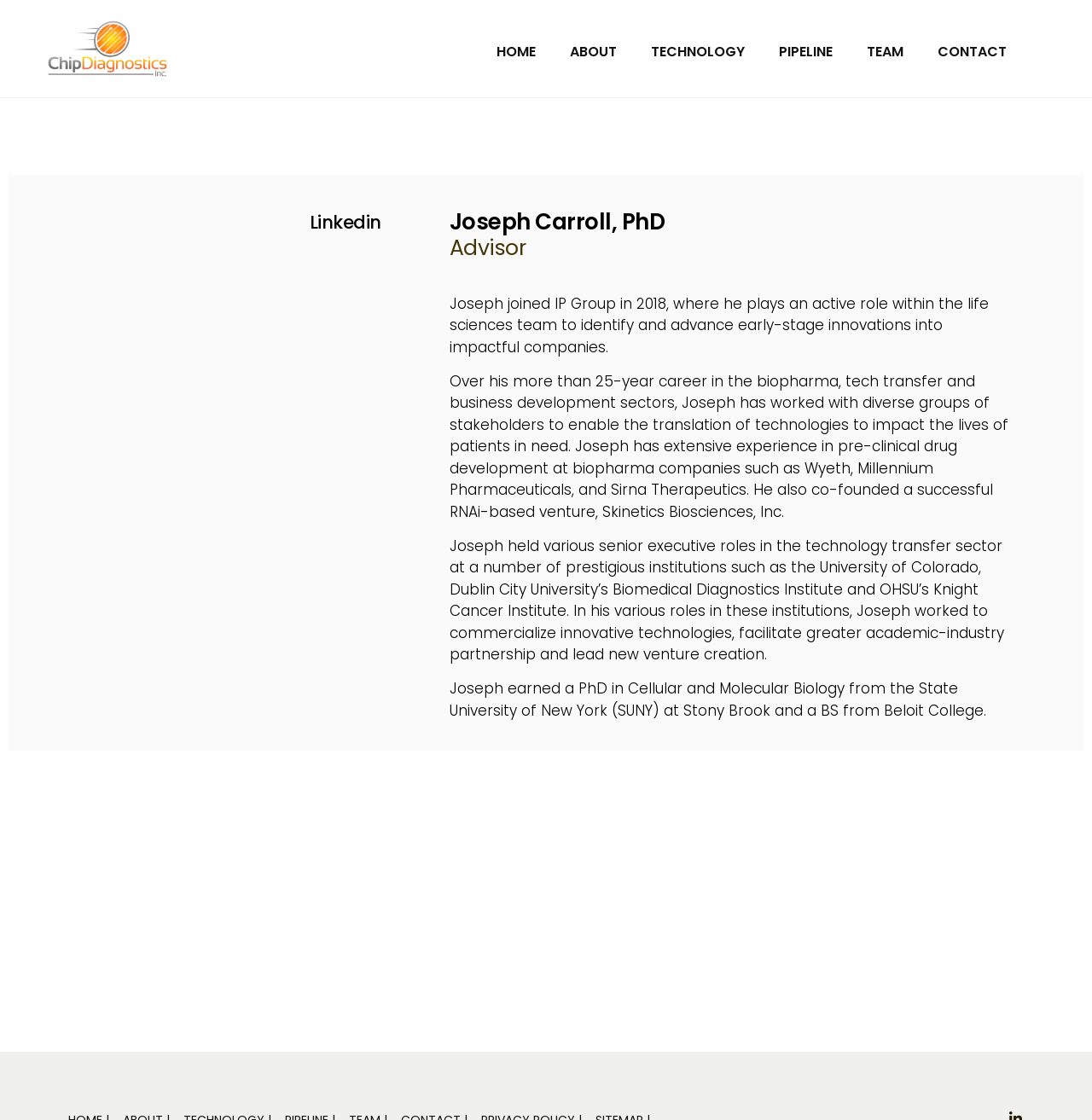By analyzing the image, answer the following question with a detailed response: What companies has Joseph worked with?

The webpage mentions that Joseph has worked with diverse groups of stakeholders, including biopharma companies such as Wyeth, Millennium Pharmaceuticals, and Sirna Therapeutics, as stated in the StaticText element.